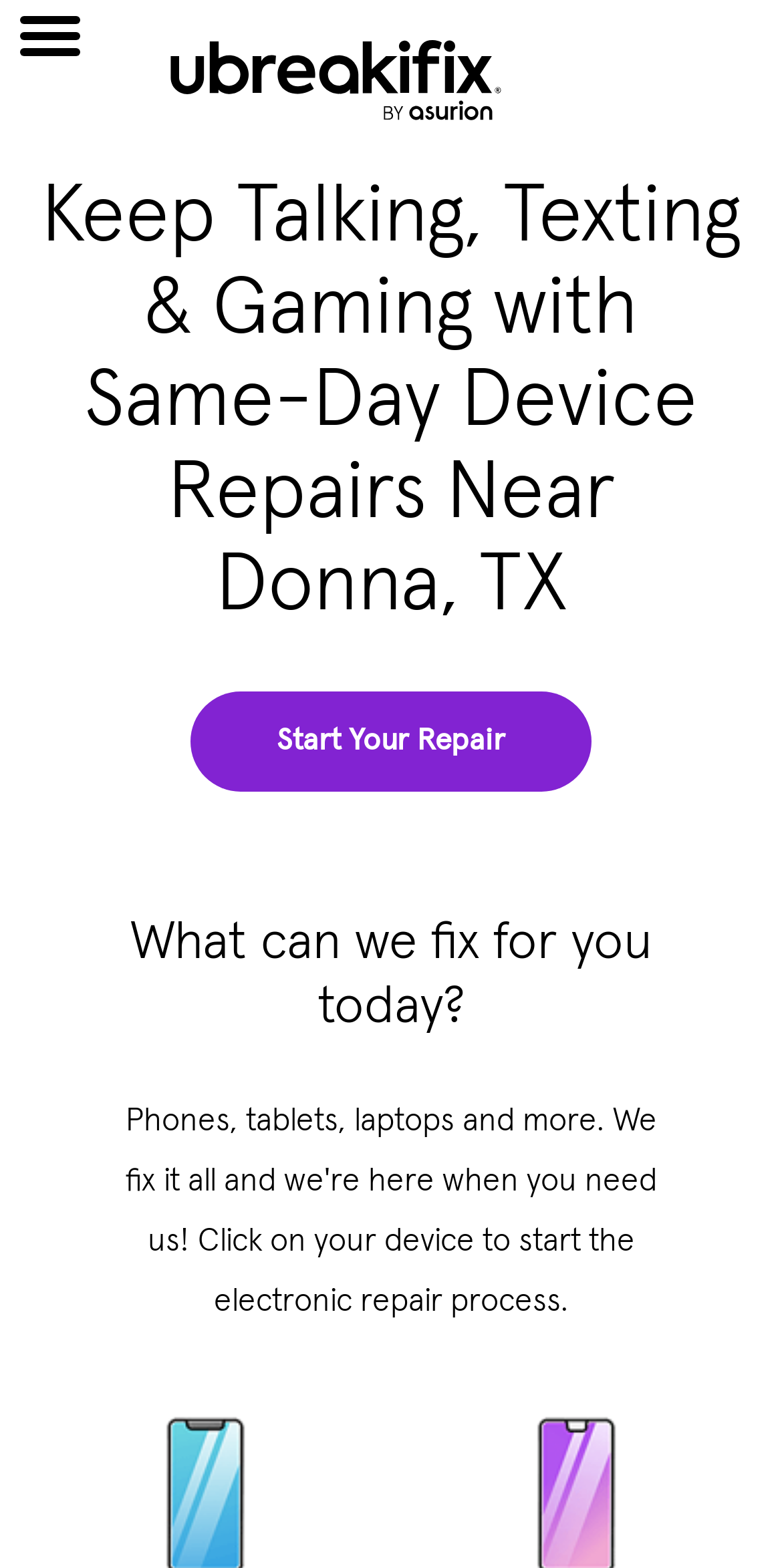What type of devices can be repaired?
Answer the question with detailed information derived from the image.

Based on the links and images on the webpage, it appears that the website offers repair services for various devices, including phones, computers, and game consoles. The links 'Computer Repair' and 'Game Console Repair' suggest that these services are available.